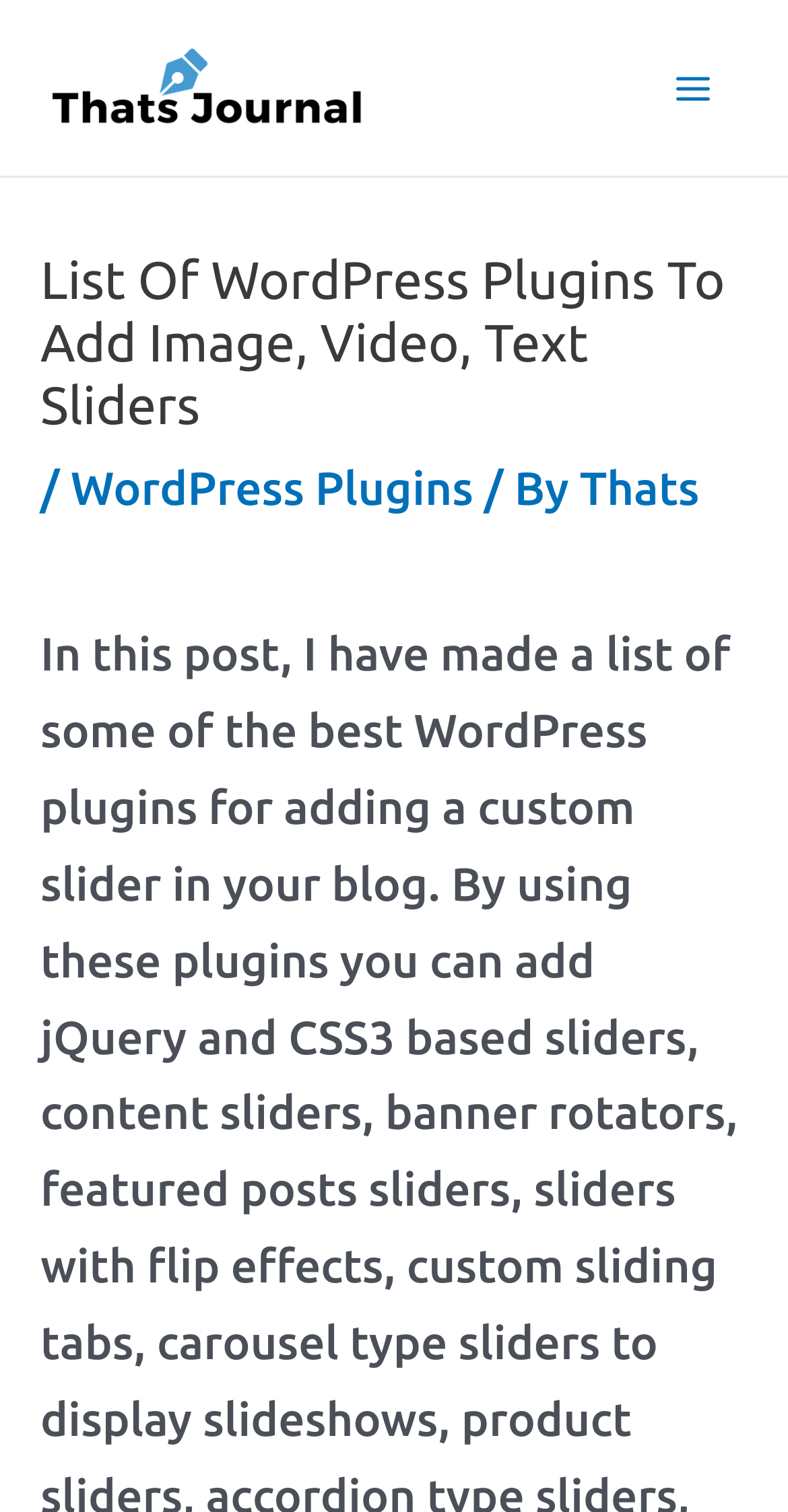Provide the bounding box coordinates in the format (top-left x, top-left y, bottom-right x, bottom-right y). All values are floating point numbers between 0 and 1. Determine the bounding box coordinate of the UI element described as: aria-label="Excellent"

None